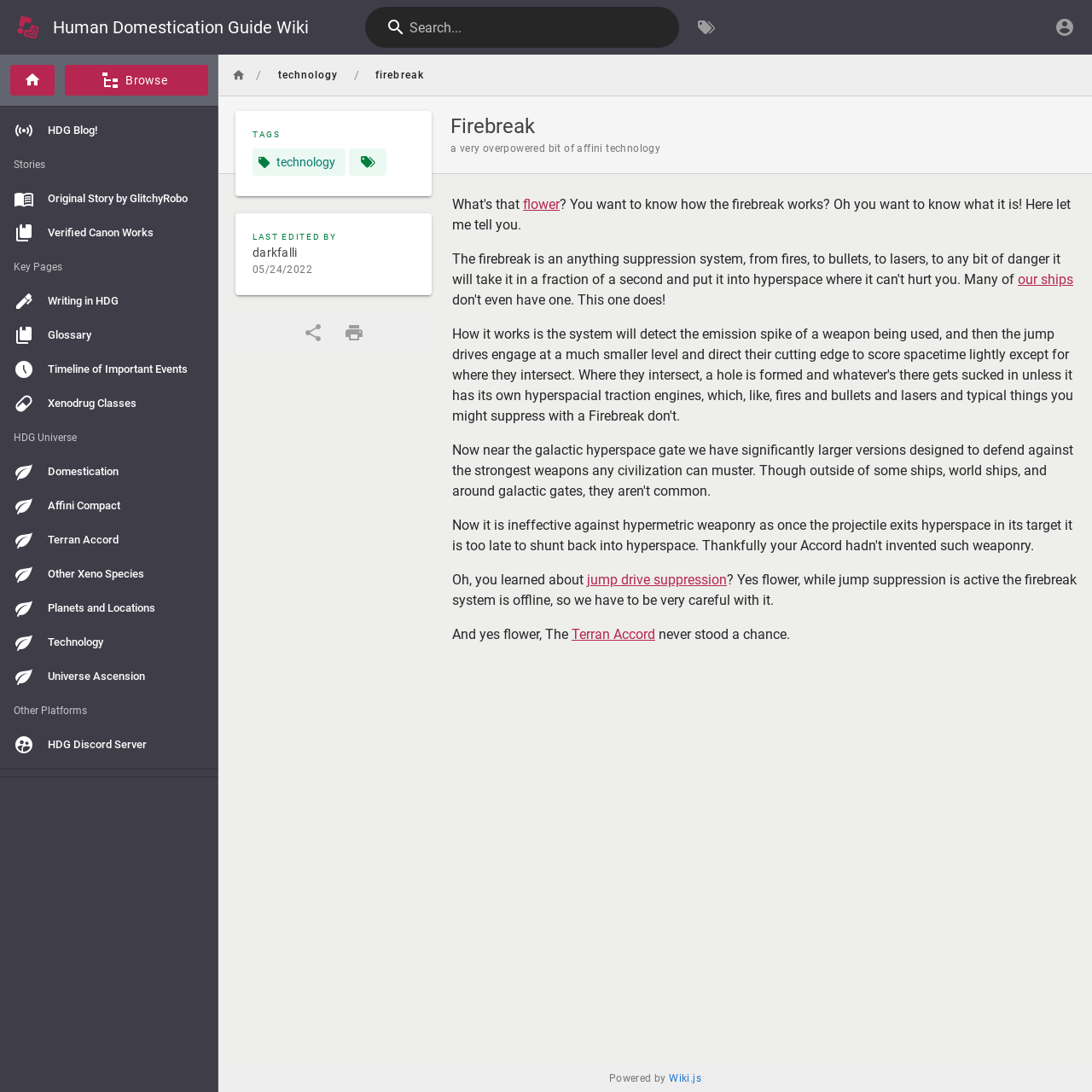Provide the bounding box coordinates for the UI element that is described as: "Universe Ascension".

[0.0, 0.604, 0.2, 0.635]